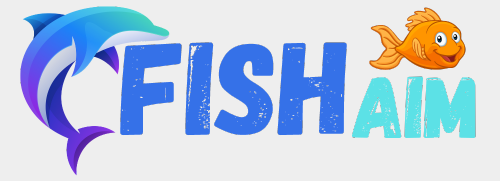Provide a comprehensive description of the image.

The image features the vibrant and playful logo of "Fish Aim." It showcases a stylized dolphin on the left, representing the aquatic theme, paired with bold, blue lettering for "FISH" in a fun font. The word "AIM" is designed in a light turquoise shade, complementing the overall design. To the right of the text, a cartoonish goldfish adds a whimsical touch, enhancing the logo's appeal. This logo embodies a blend of creativity and marine aesthetics, reflecting the content and purpose of the platform focused on fish-related topics.